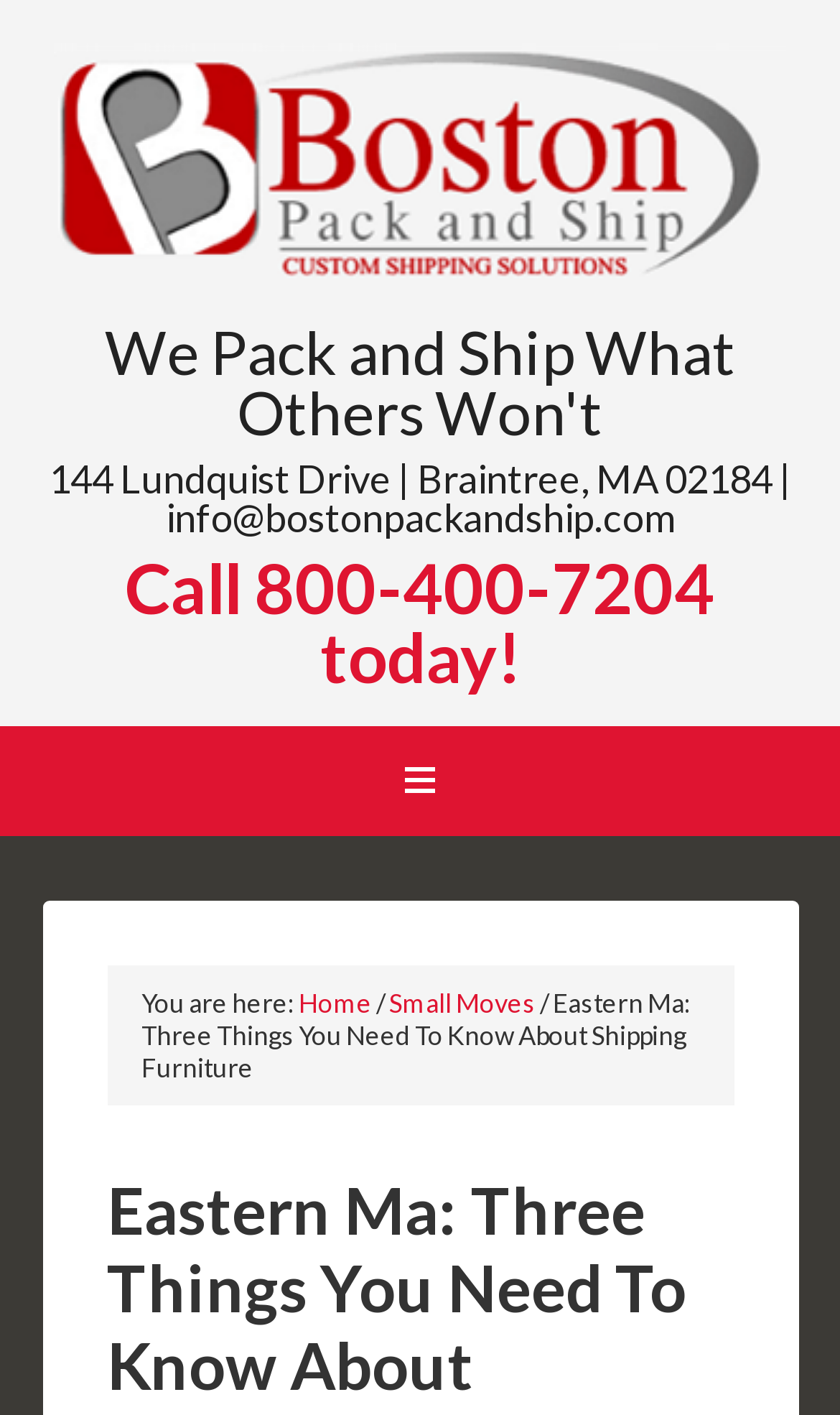Answer succinctly with a single word or phrase:
What is the current page about?

Shipping Furniture